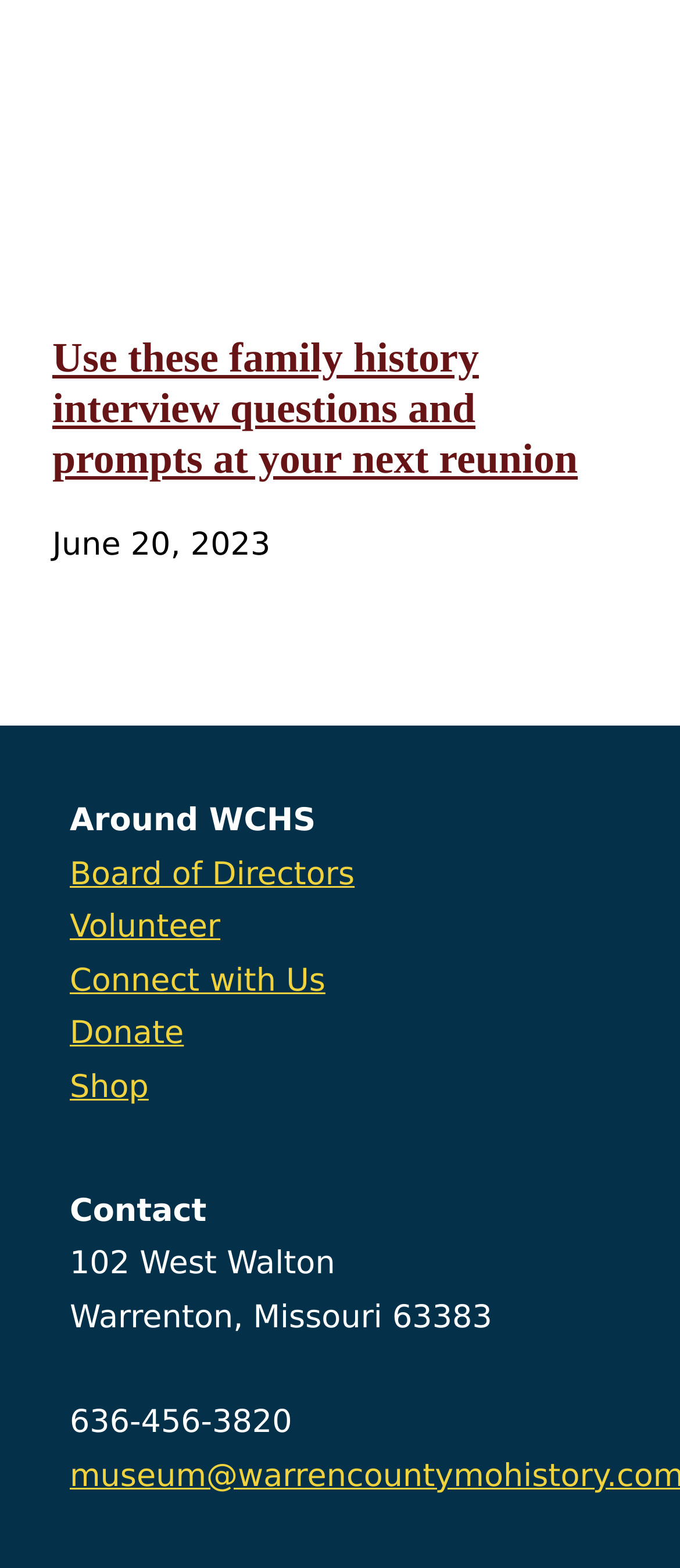From the screenshot, find the bounding box of the UI element matching this description: "Shop". Supply the bounding box coordinates in the form [left, top, right, bottom], each a float between 0 and 1.

[0.103, 0.682, 0.219, 0.705]